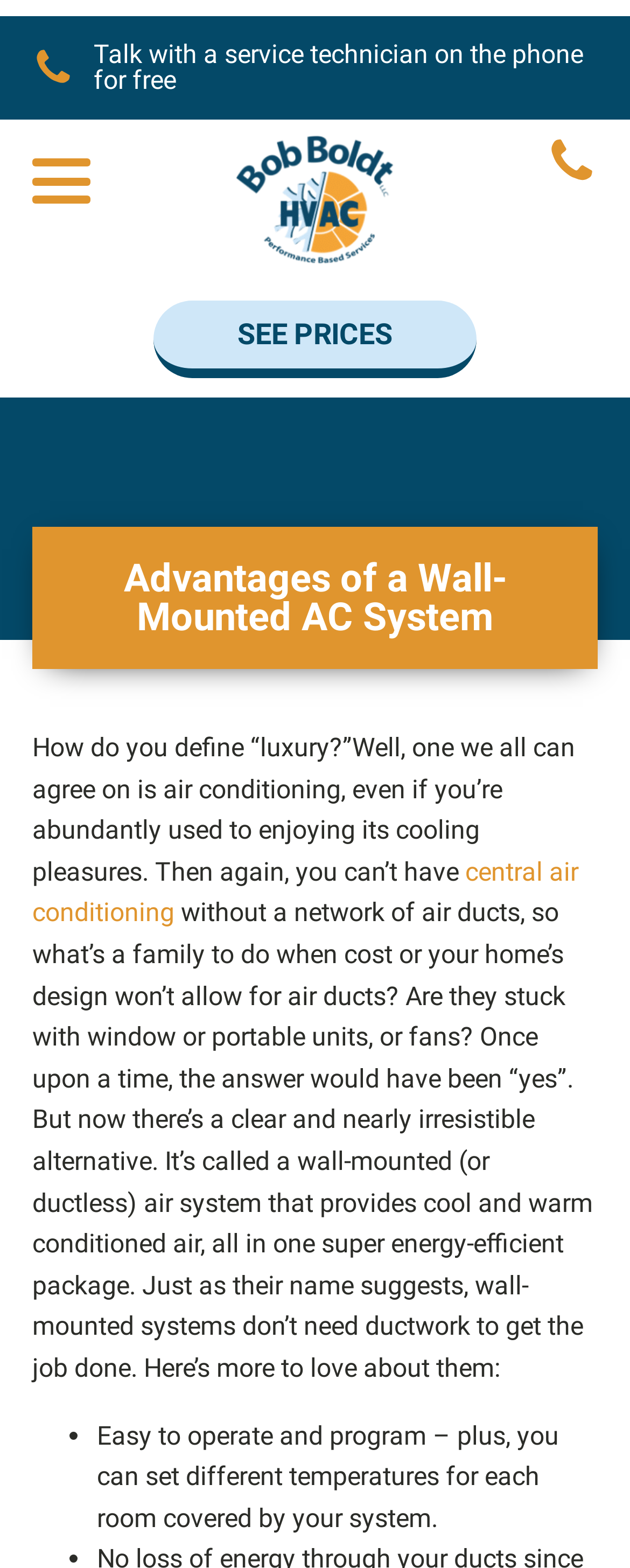Based on the element description "See Prices", predict the bounding box coordinates of the UI element.

[0.244, 0.192, 0.756, 0.241]